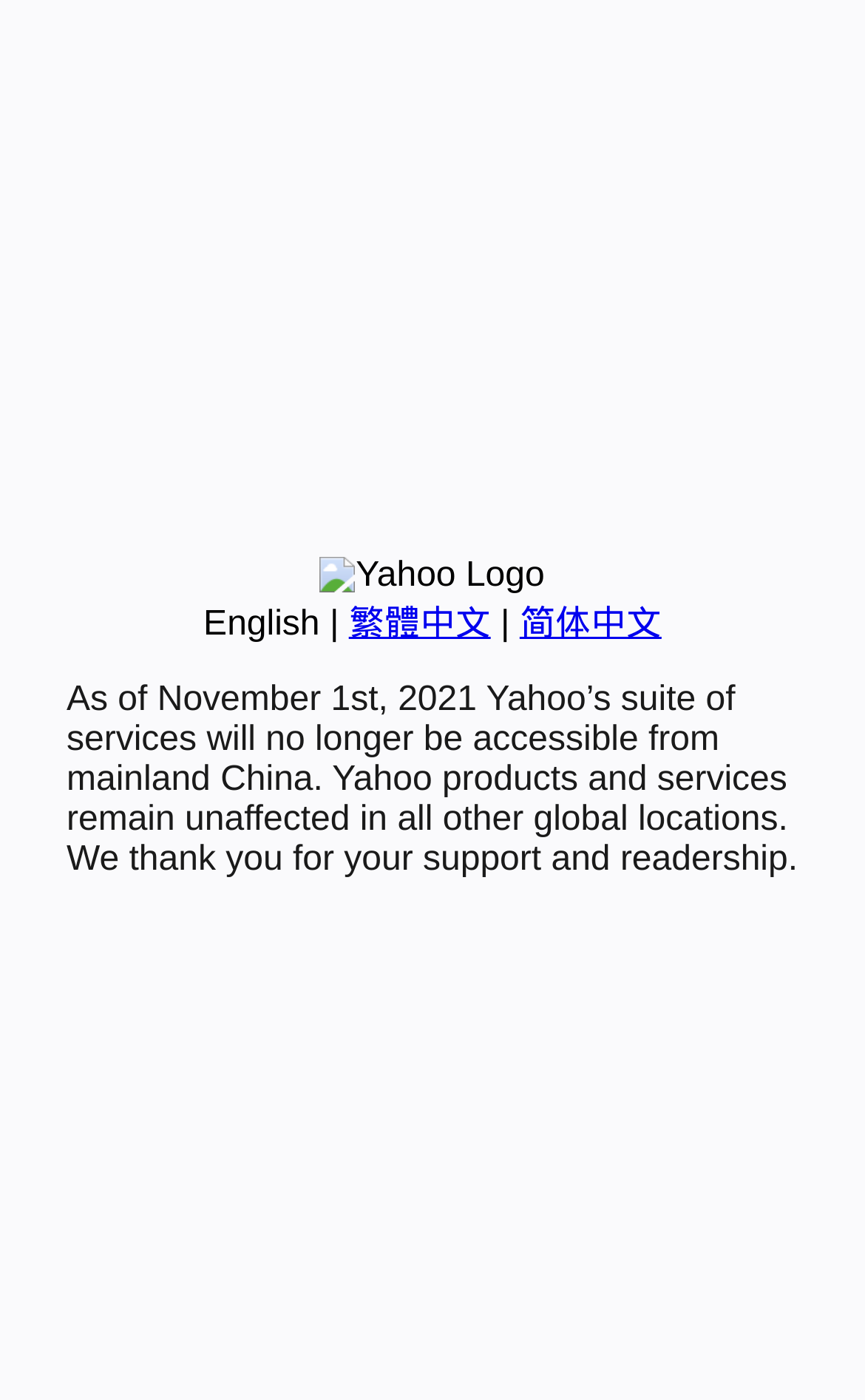From the webpage screenshot, predict the bounding box coordinates (top-left x, top-left y, bottom-right x, bottom-right y) for the UI element described here: 繁體中文

[0.403, 0.433, 0.567, 0.46]